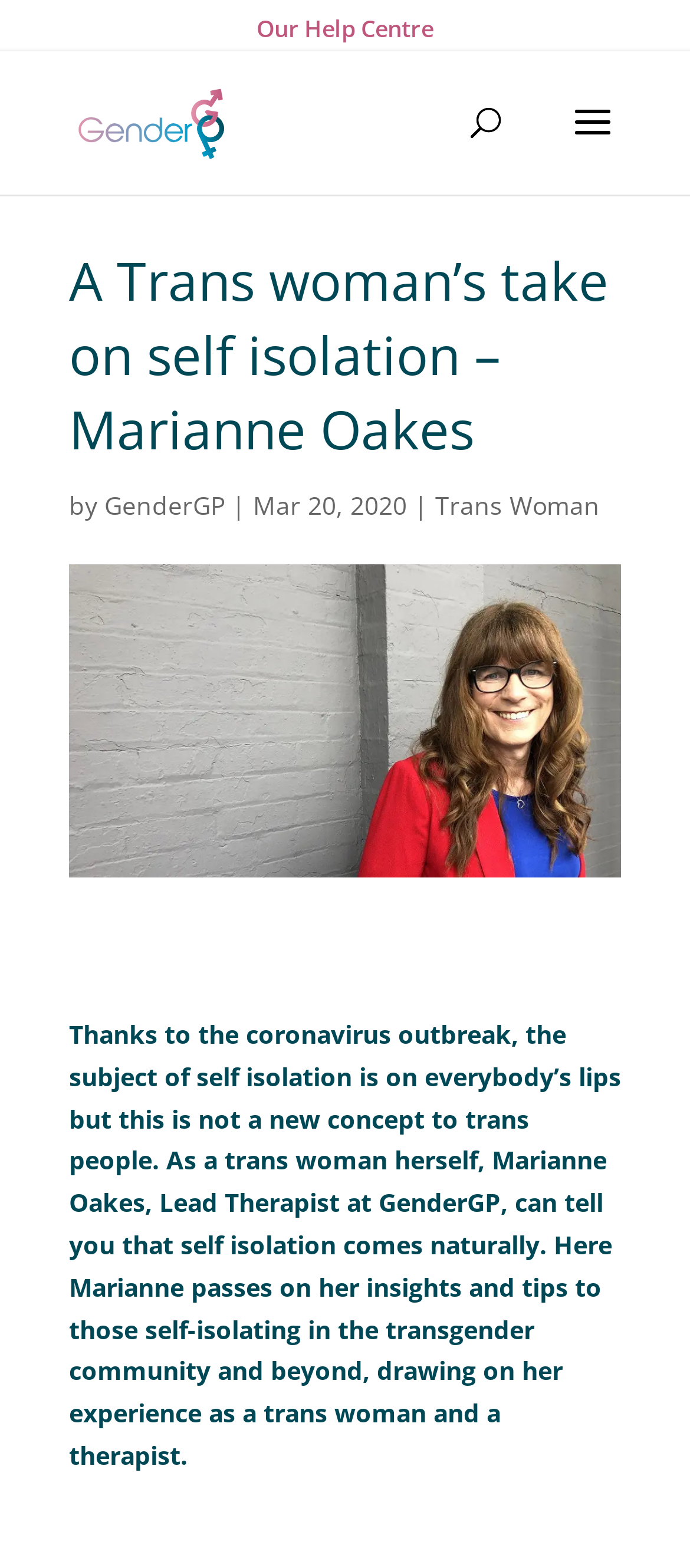Based on the element description "Trans Woman", predict the bounding box coordinates of the UI element.

[0.631, 0.311, 0.869, 0.333]